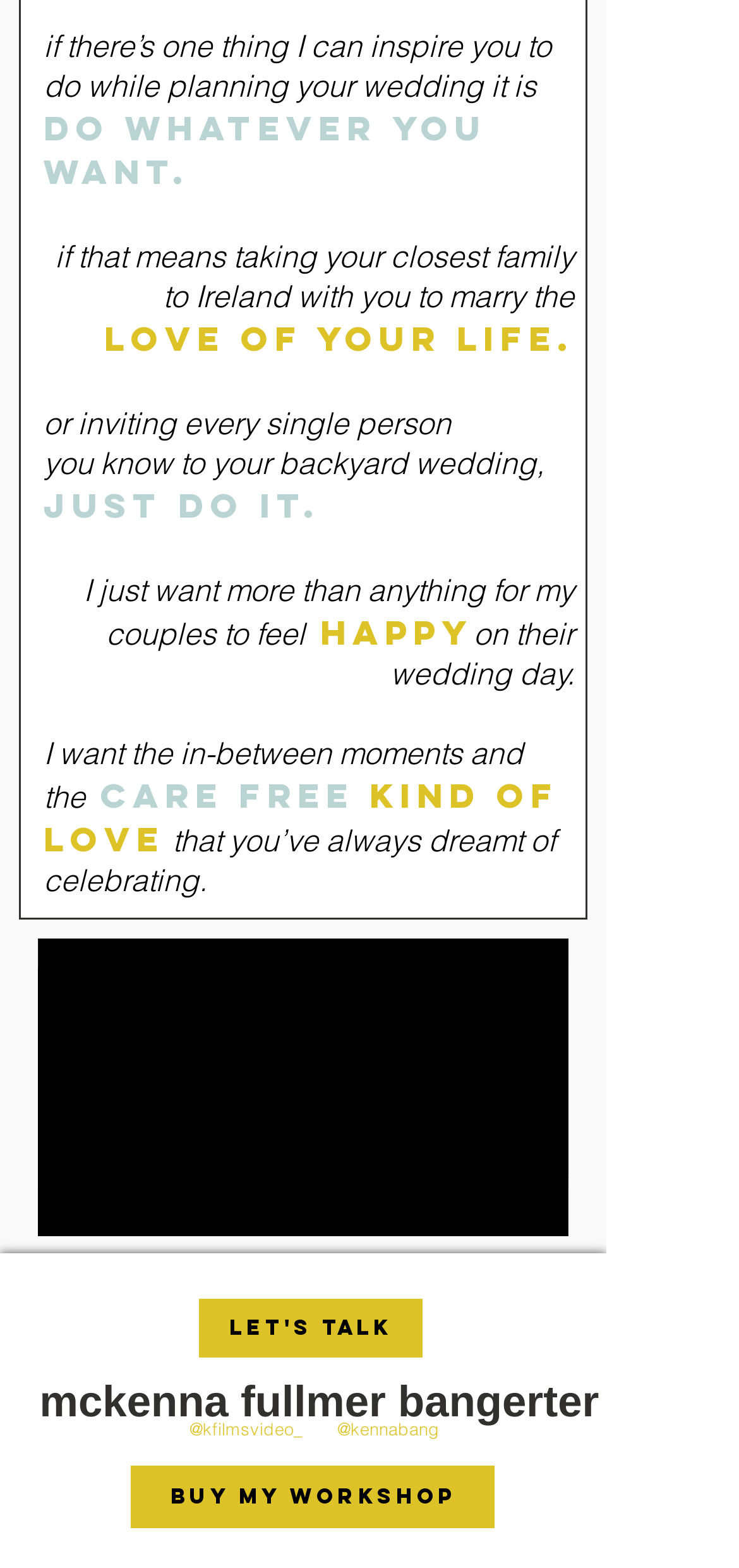How many links are there at the bottom of the webpage?
From the image, respond with a single word or phrase.

2